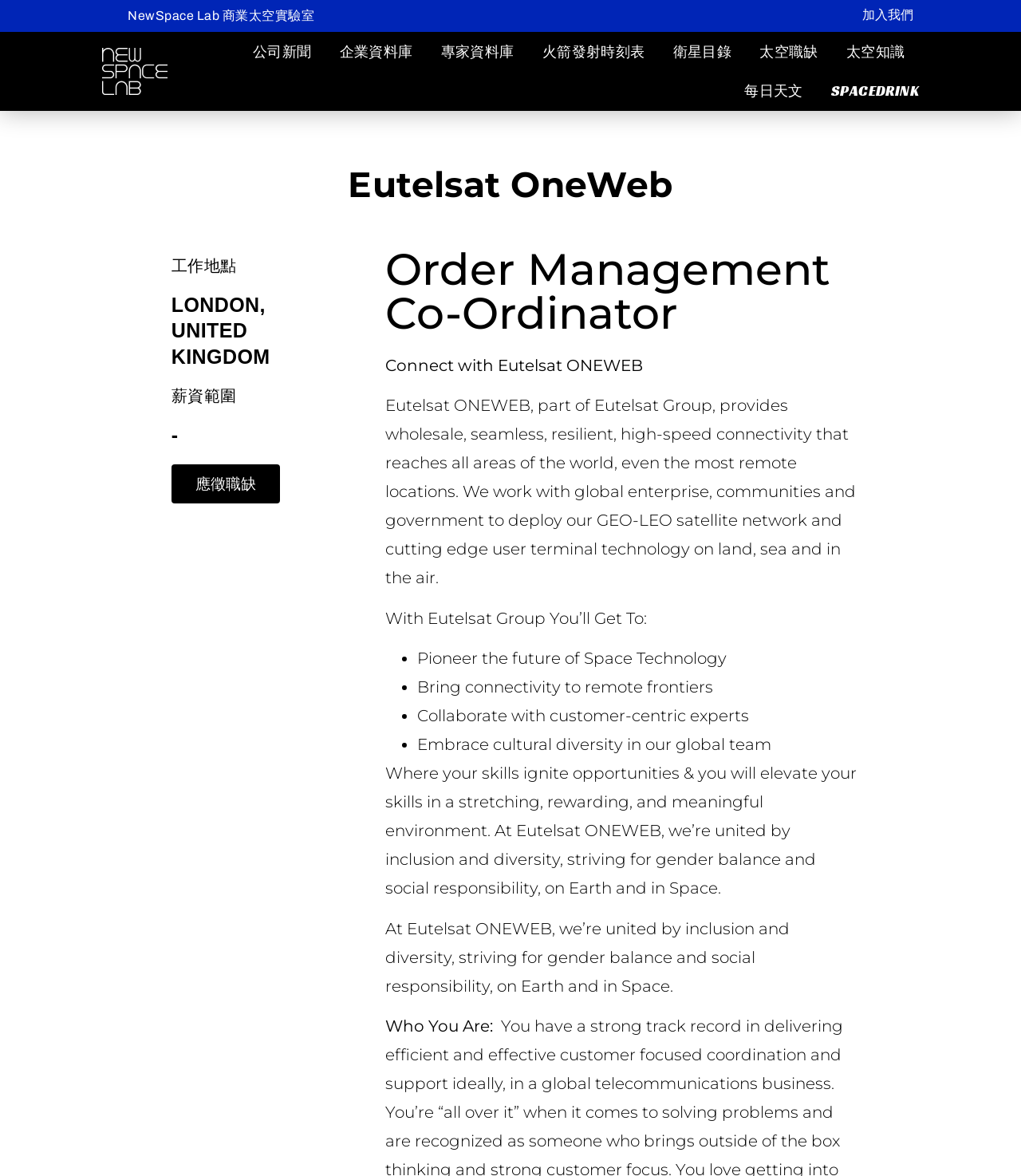Provide a thorough description of this webpage.

The webpage is a job posting for an Order Management Co-Ordinator position at Eutelsat ONEWEB. At the top of the page, there is a navigation menu with links to various sections of the website, including "NewSpace Lab", "加入我們" (Join Us), "公司新聞" (Company News), and others. 

Below the navigation menu, there is a logo of NewSpace Lab on the left side, and a heading "Eutelsat OneWeb" on the right side. 

The main content of the page is divided into sections. The first section has a heading "工作地點" (Work Location) with the location specified as "LONDON, UNITED KINGDOM". Below this, there is a section with a heading "薪資範圍" (Salary Range) with a dash indicating the range. 

The next section has a heading "Order Management Co-Ordinator" and a link to "應徵職缺" (Apply for the Job). Below this, there is a brief introduction to Eutelsat ONEWEB, describing the company's mission and technology. 

The following section has a heading "With Eutelsat Group You’ll Get To:" and lists four benefits of working with the company, including pioneering the future of space technology, bringing connectivity to remote frontiers, collaborating with customer-centric experts, and embracing cultural diversity in a global team. 

Finally, there is a section describing the work environment at Eutelsat ONEWEB, emphasizing the company's values of inclusion, diversity, and social responsibility.